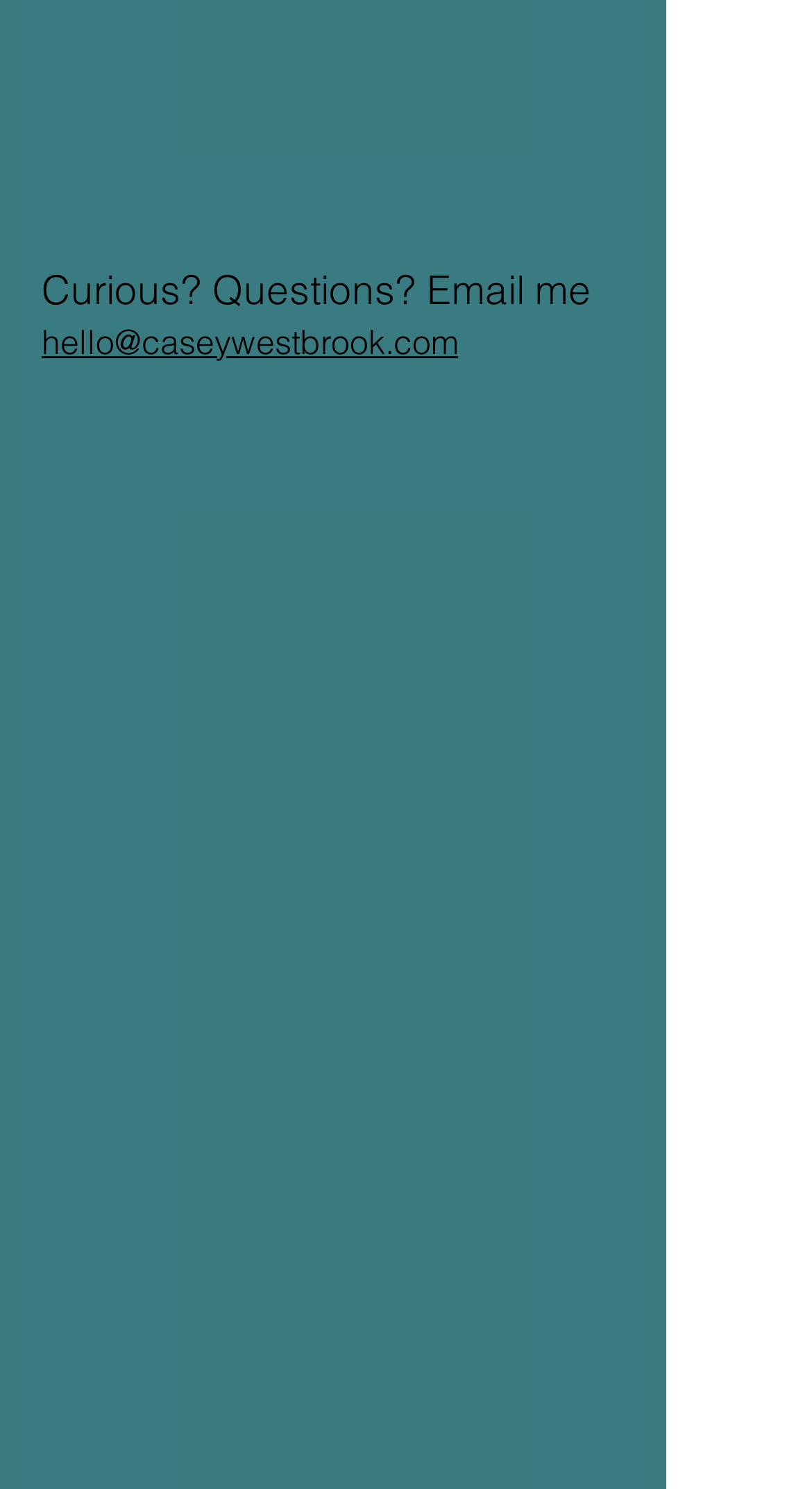What is the name of the website builder used?
Kindly give a detailed and elaborate answer to the question.

The name of the website builder used can be found at the bottom of the page, where it says 'Proudly created with Wix.com'.